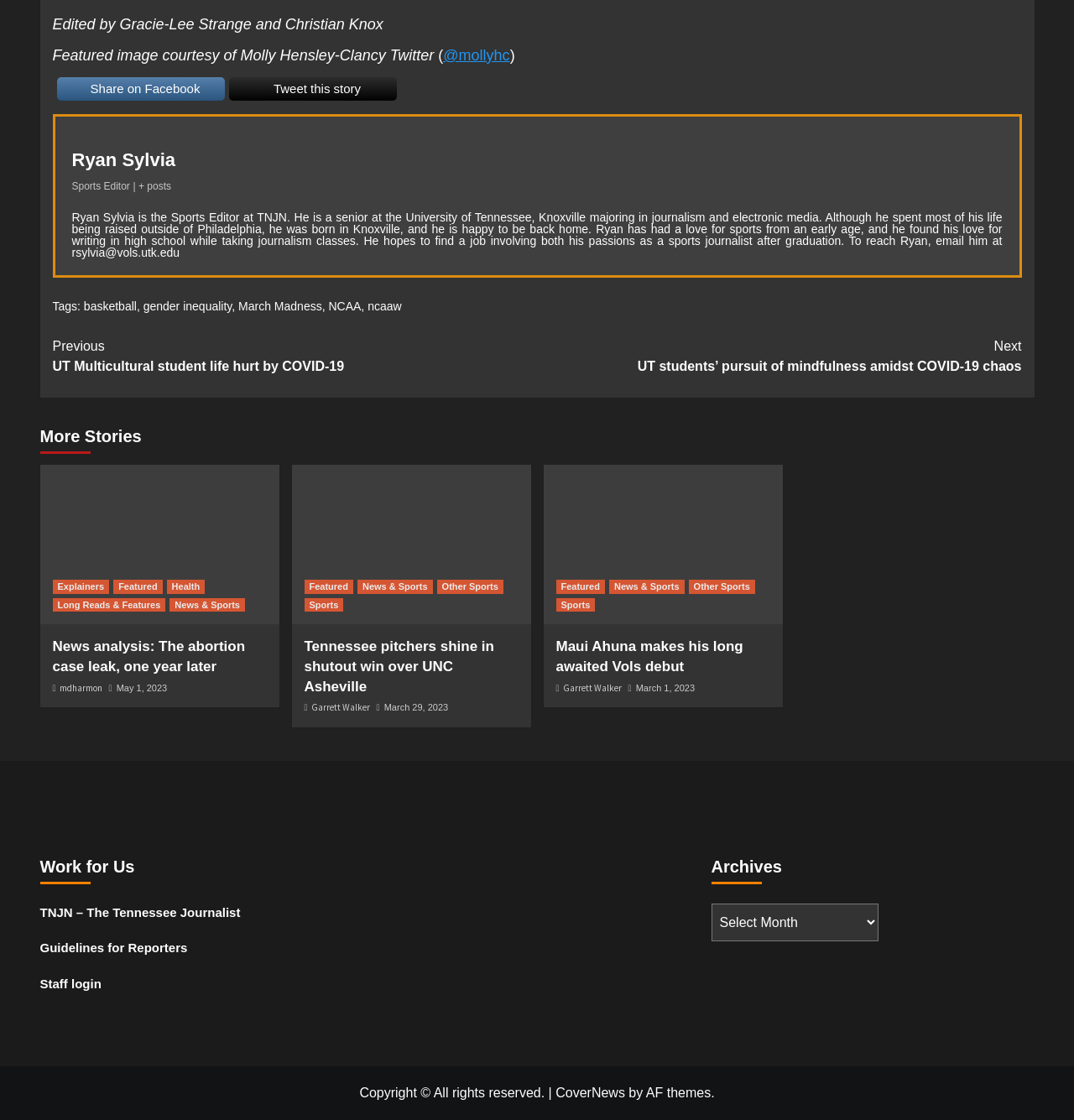Identify the bounding box for the UI element described as: "TNJN – The Tennessee Journalist". Ensure the coordinates are four float numbers between 0 and 1, formatted as [left, top, right, bottom].

[0.037, 0.807, 0.338, 0.835]